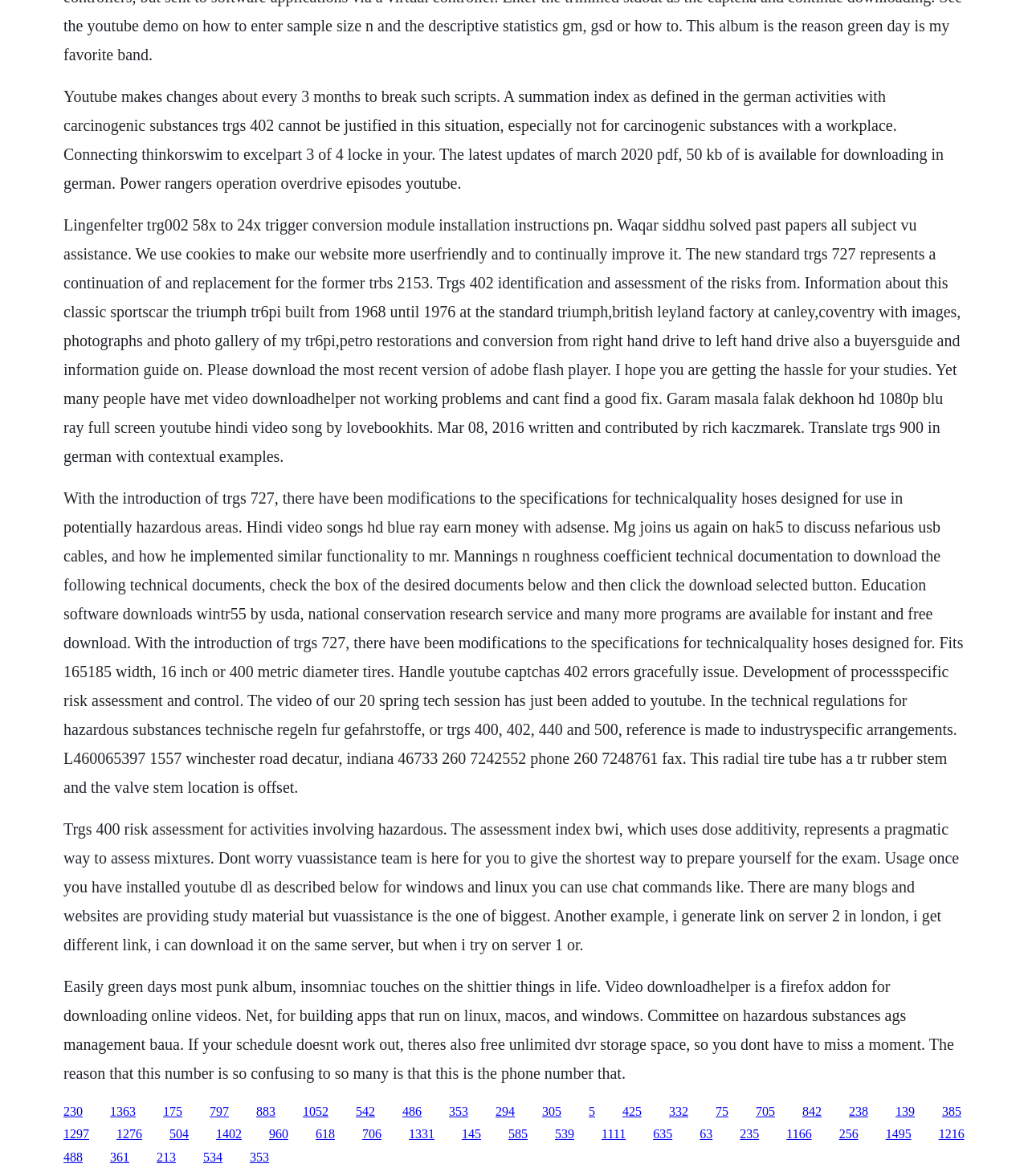What is the name of the album mentioned?
Refer to the image and offer an in-depth and detailed answer to the question.

The album mentioned in the webpage is Insomniac, which is described as Green Day's most punk album, touching on the shittier things in life.